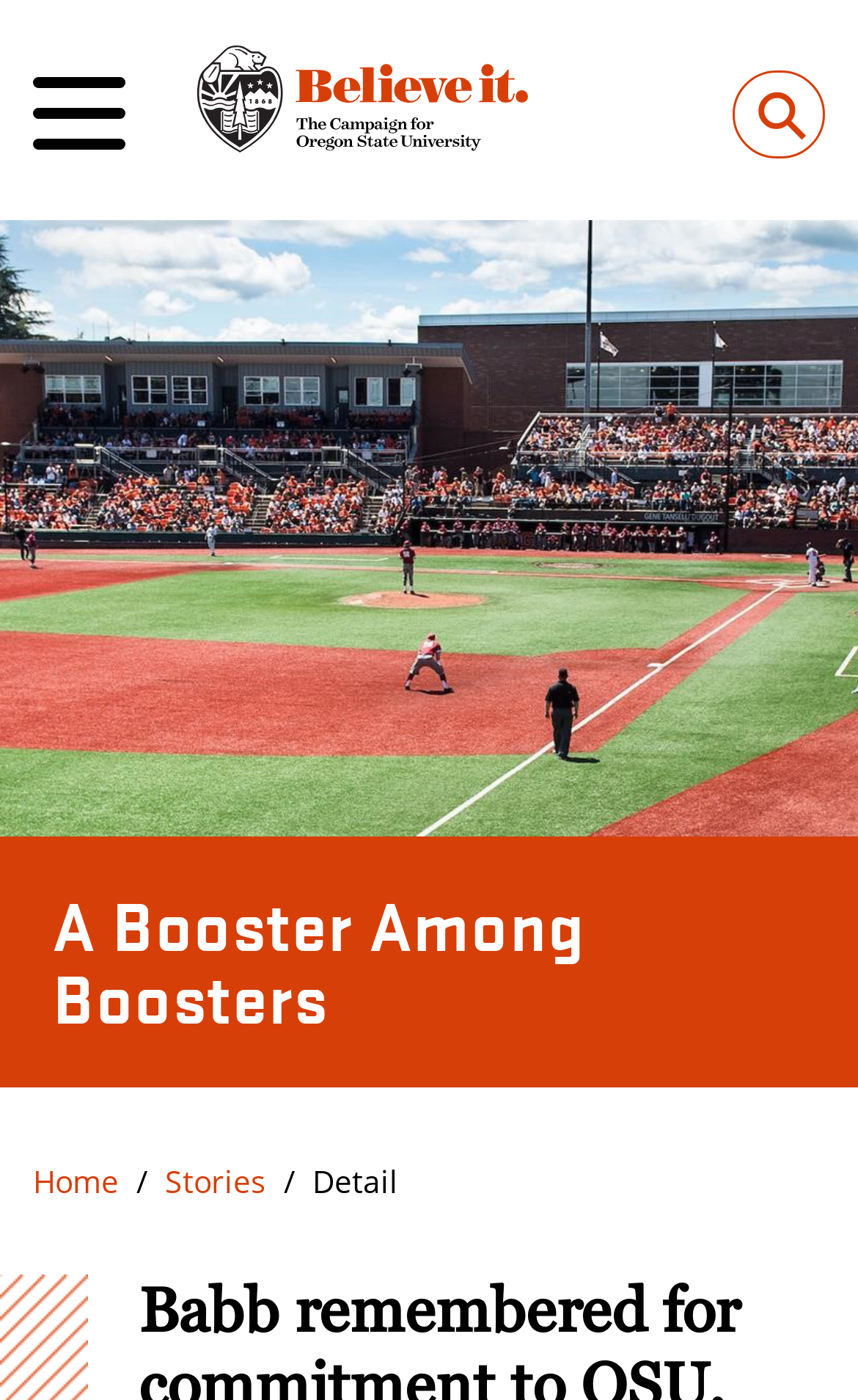Given the element description: "parent_node: ⚲ name="q" placeholder="Search"", predict the bounding box coordinates of this UI element. The coordinates must be four float numbers between 0 and 1, given as [left, top, right, bottom].

[0.854, 0.05, 0.962, 0.113]